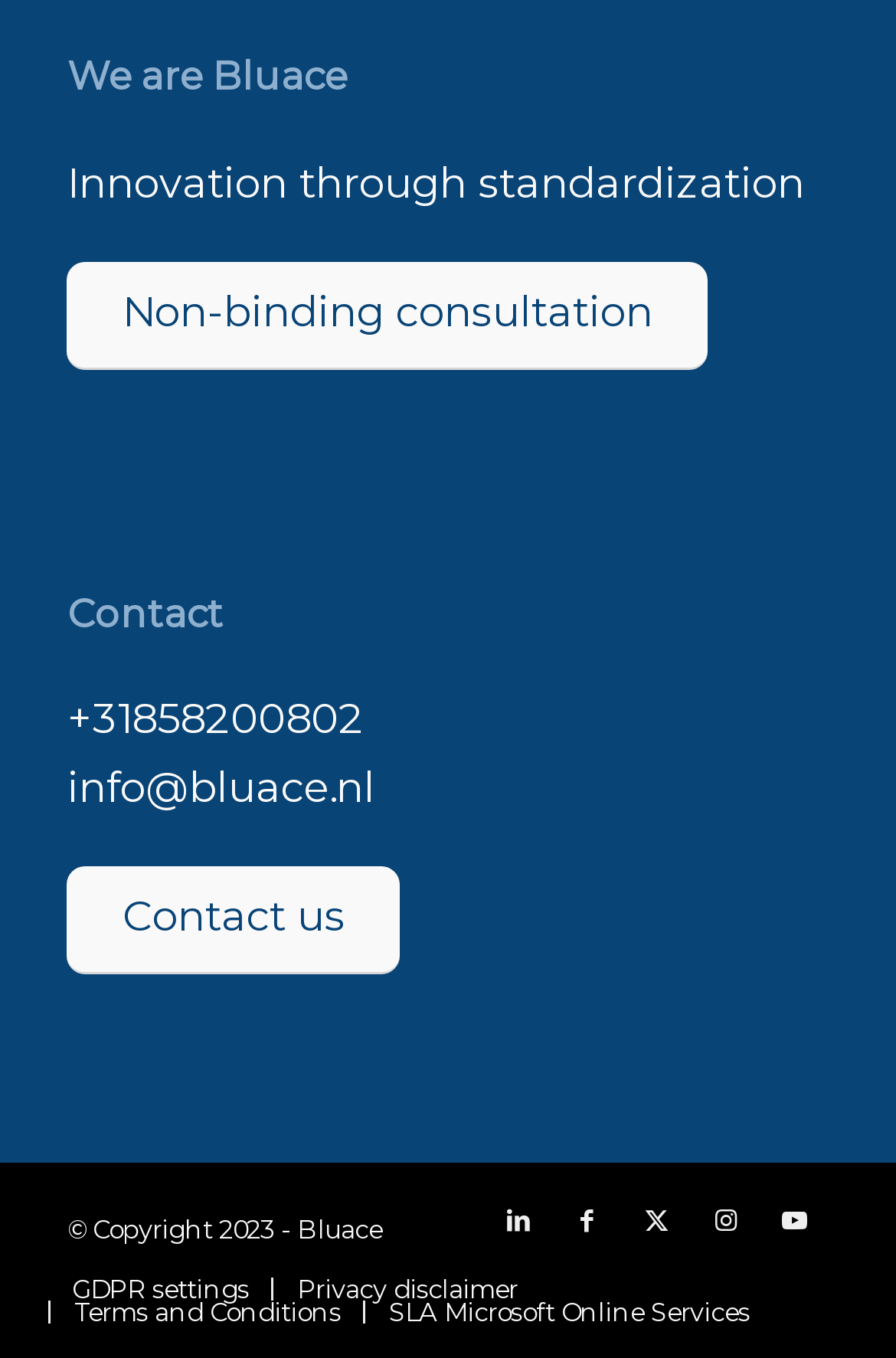Provide your answer to the question using just one word or phrase: How many social media links are there?

5